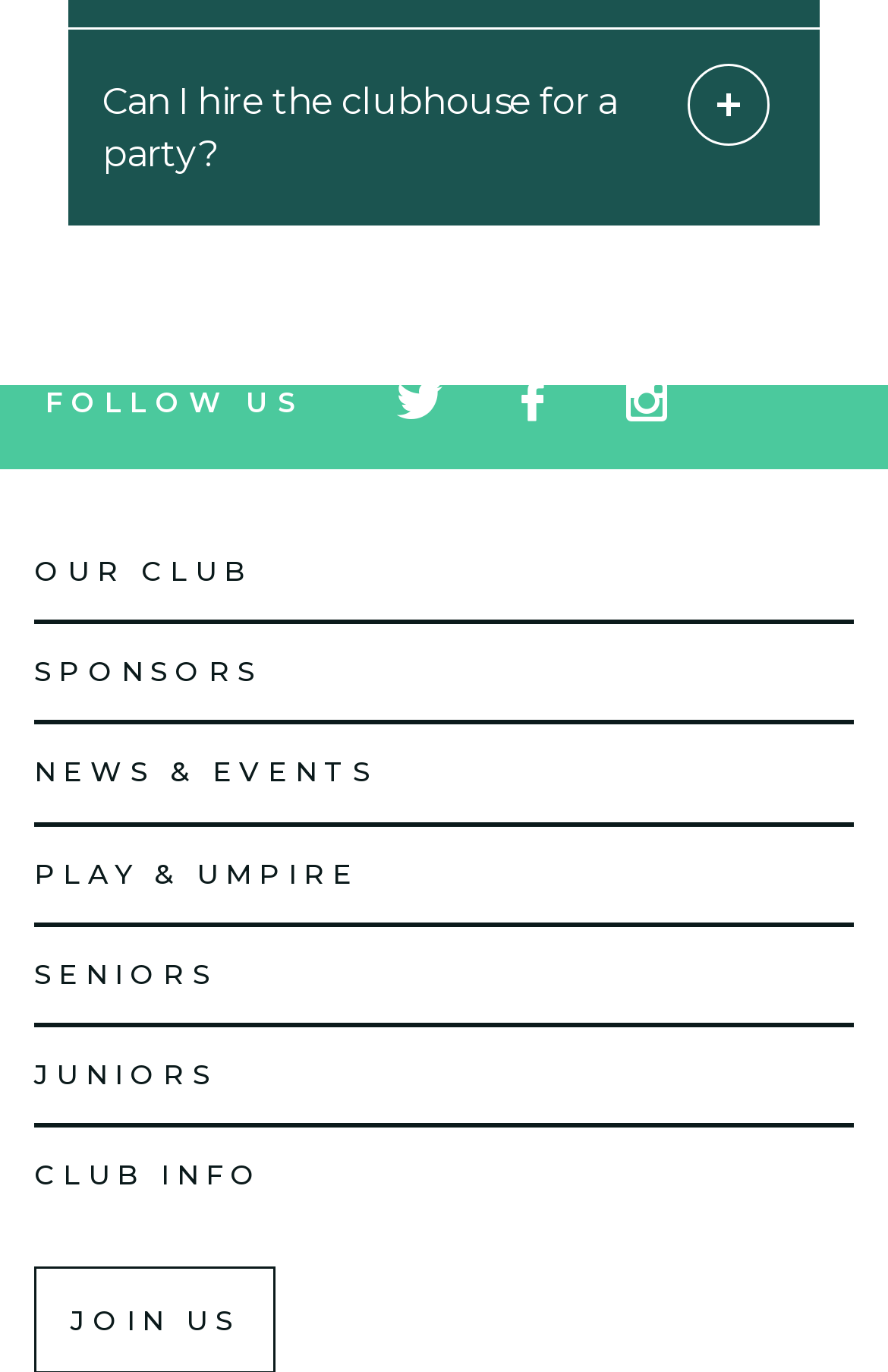Determine the bounding box coordinates of the clickable region to carry out the instruction: "Follow us on Twitter".

[0.408, 0.242, 0.536, 0.342]